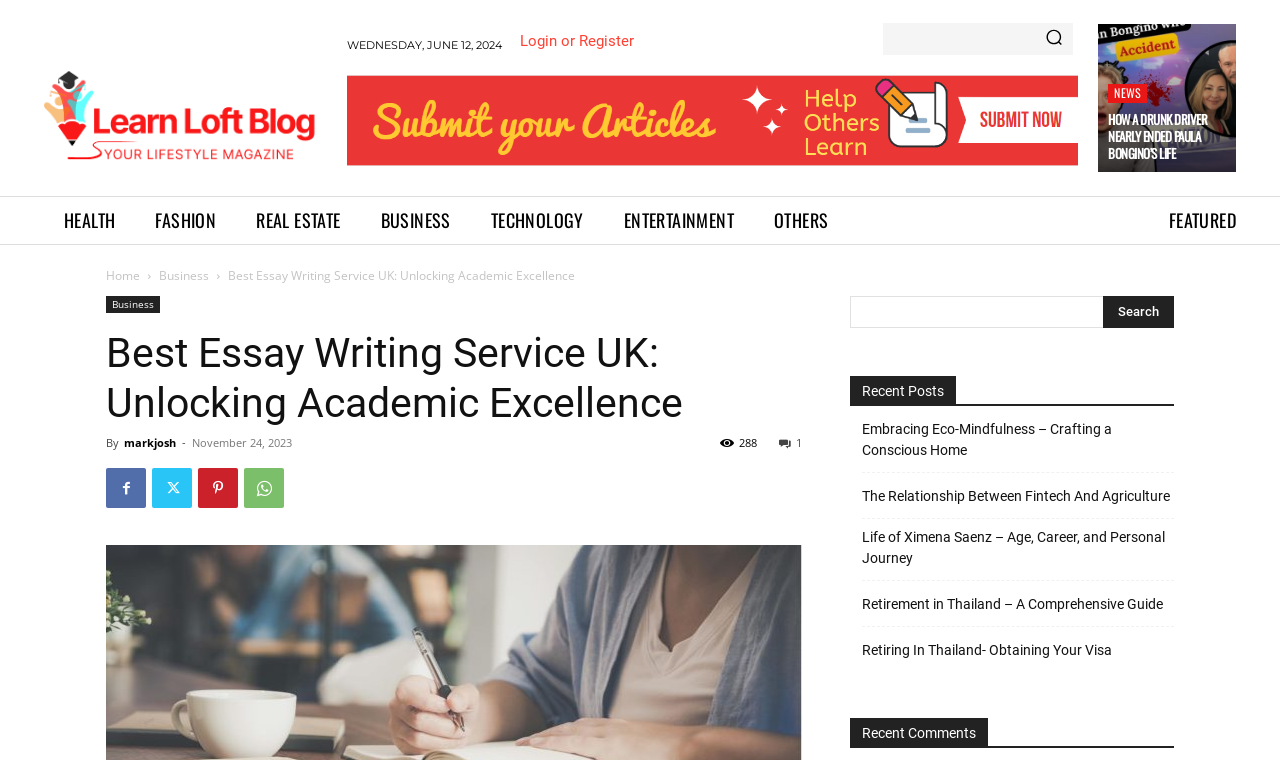Determine the bounding box coordinates of the element that should be clicked to execute the following command: "Read the latest news".

[0.866, 0.111, 0.896, 0.136]